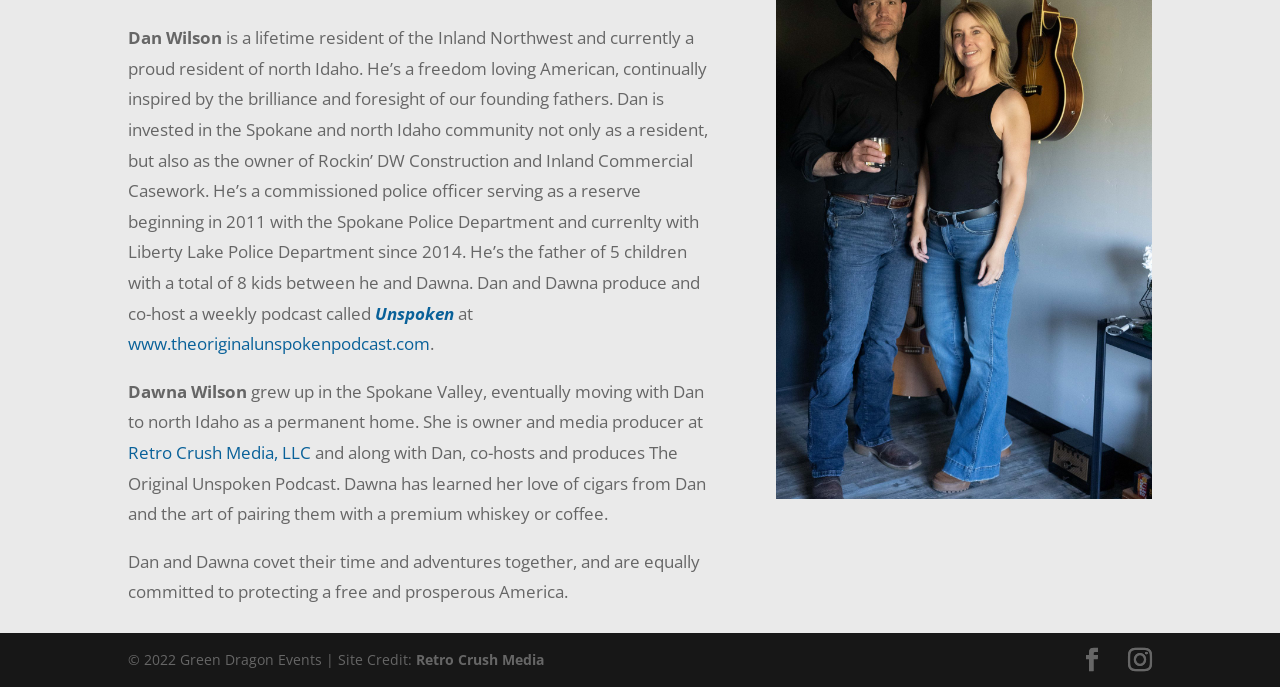Based on the provided description, "Filokiddo", find the bounding box of the corresponding UI element in the screenshot.

None